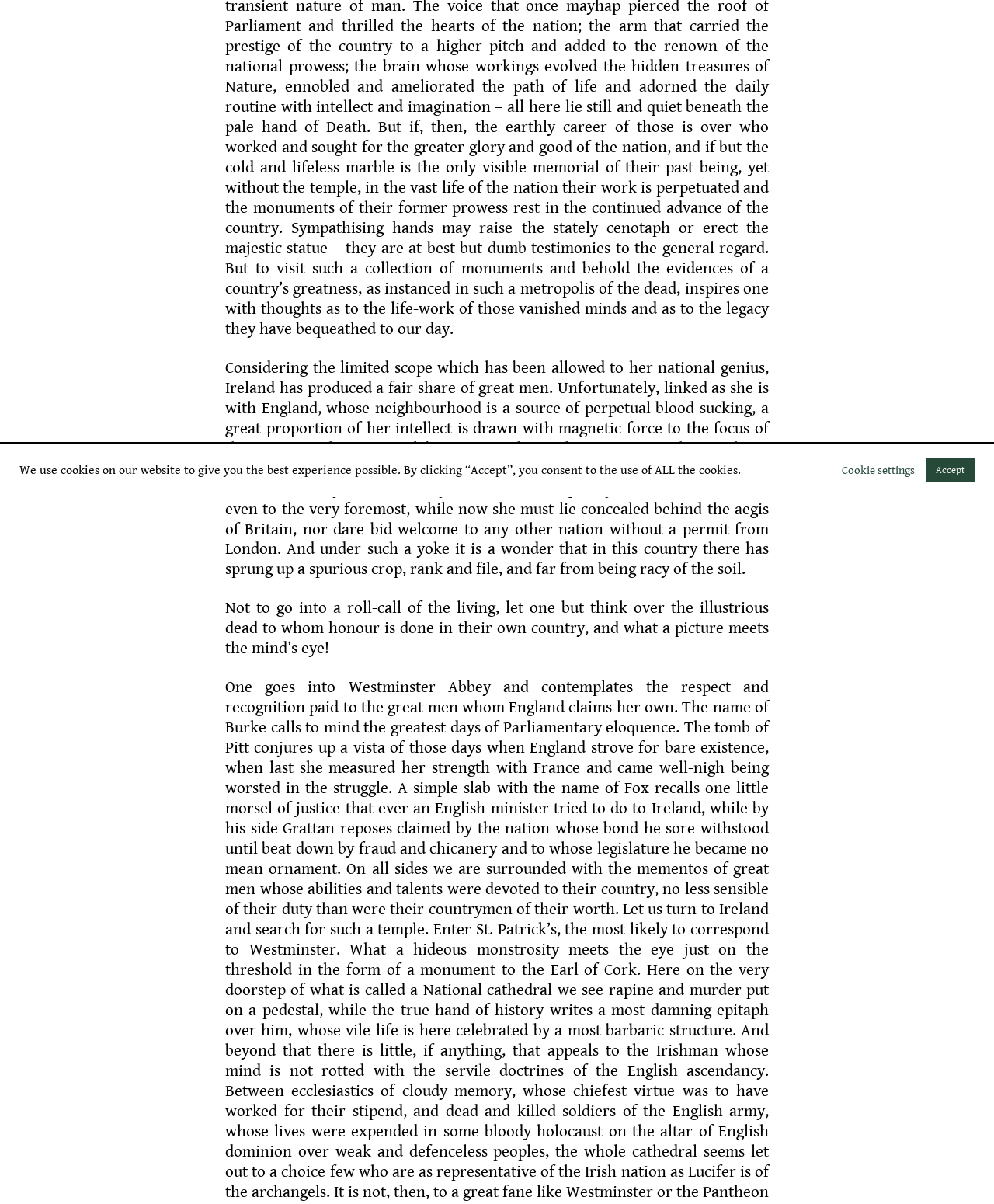Mark the bounding box of the element that matches the following description: "Accept".

[0.932, 0.381, 0.98, 0.401]